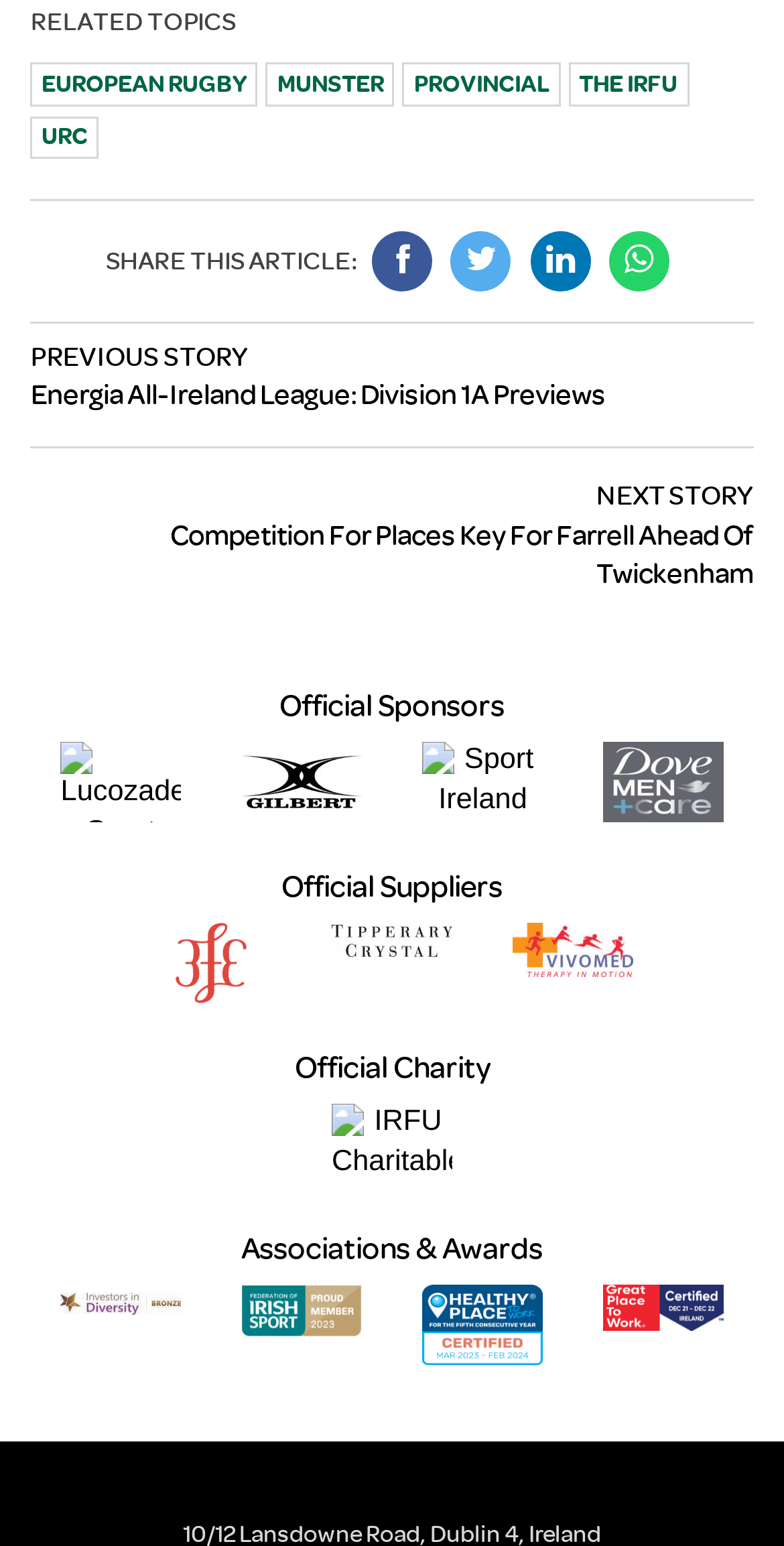How many headings are there on the webpage?
Refer to the screenshot and answer in one word or phrase.

4